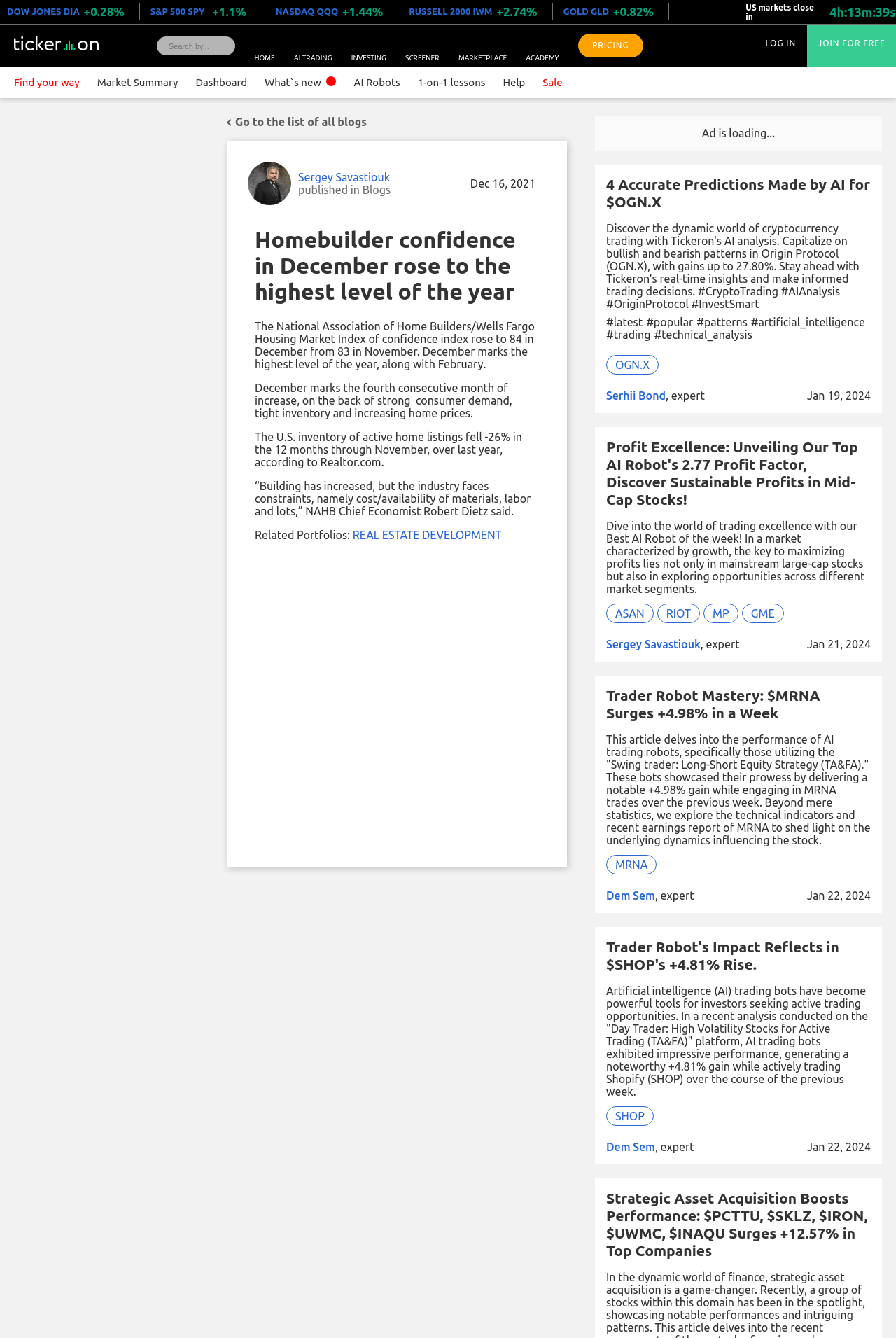Determine the bounding box coordinates of the region to click in order to accomplish the following instruction: "View the 'Homebuilder confidence in December rose to the highest level of the year' article". Provide the coordinates as four float numbers between 0 and 1, specifically [left, top, right, bottom].

[0.284, 0.17, 0.602, 0.228]